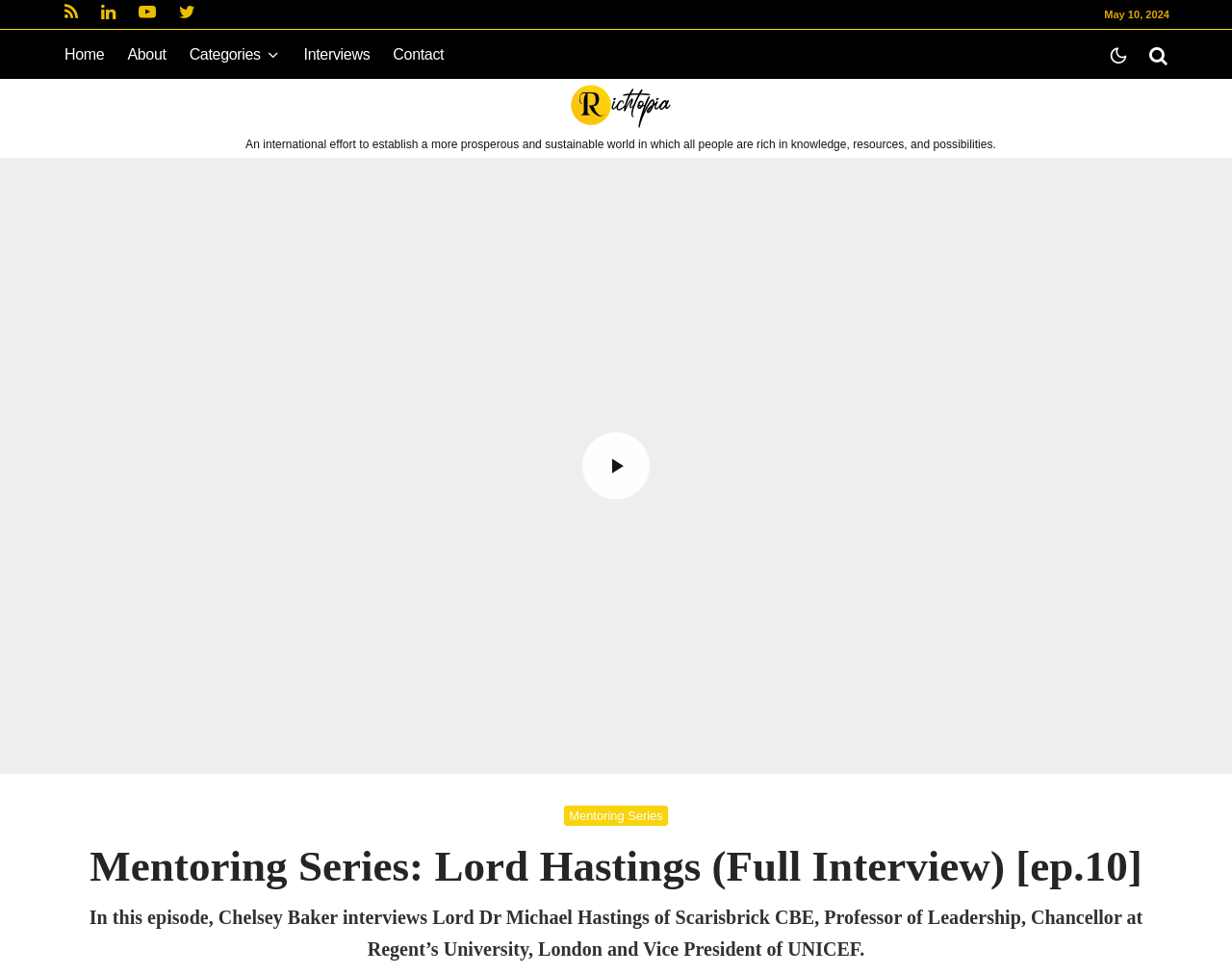What is the date of the interview?
Give a one-word or short phrase answer based on the image.

May 10, 2024